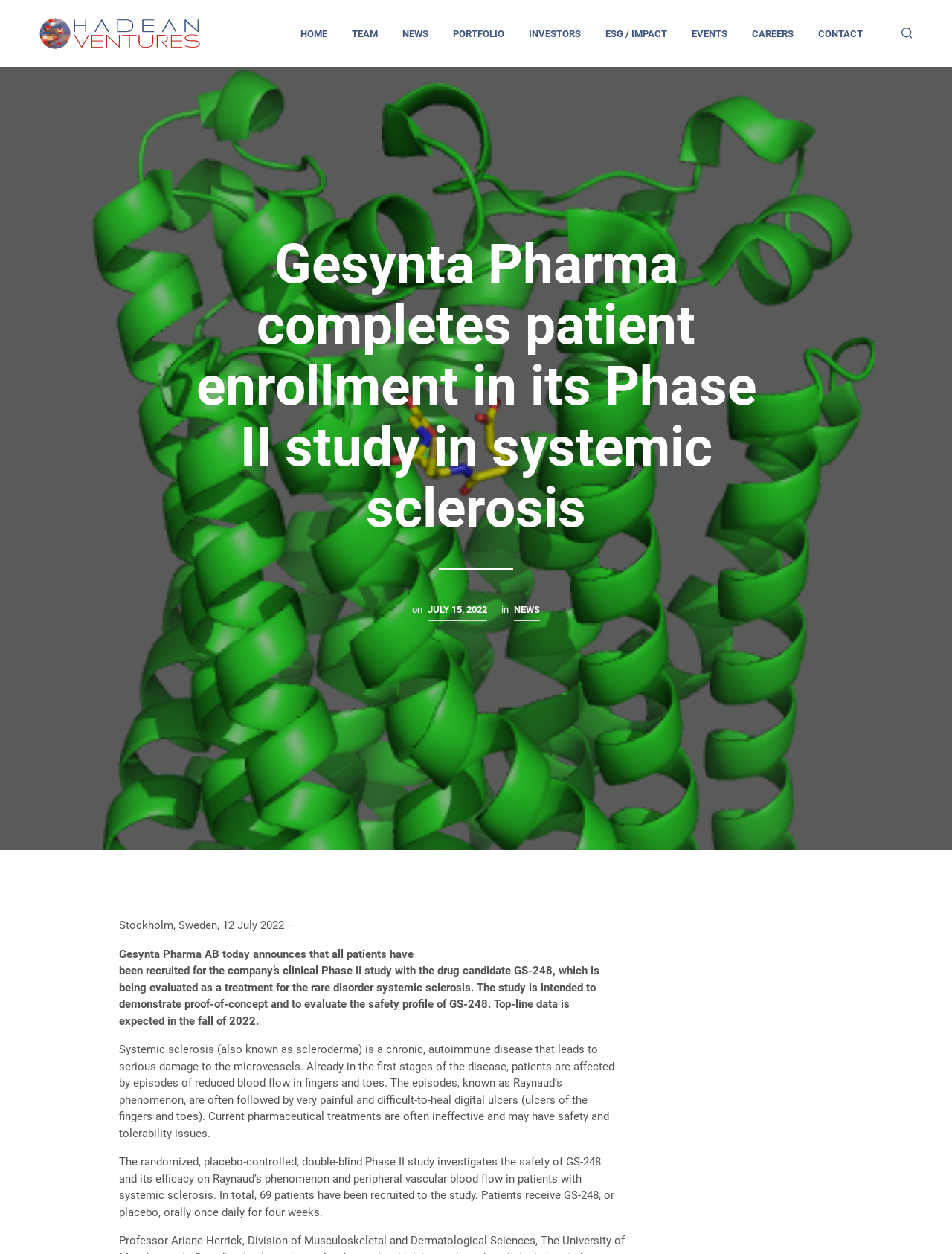Provide a one-word or one-phrase answer to the question:
When is top-line data expected?

Fall of 2022